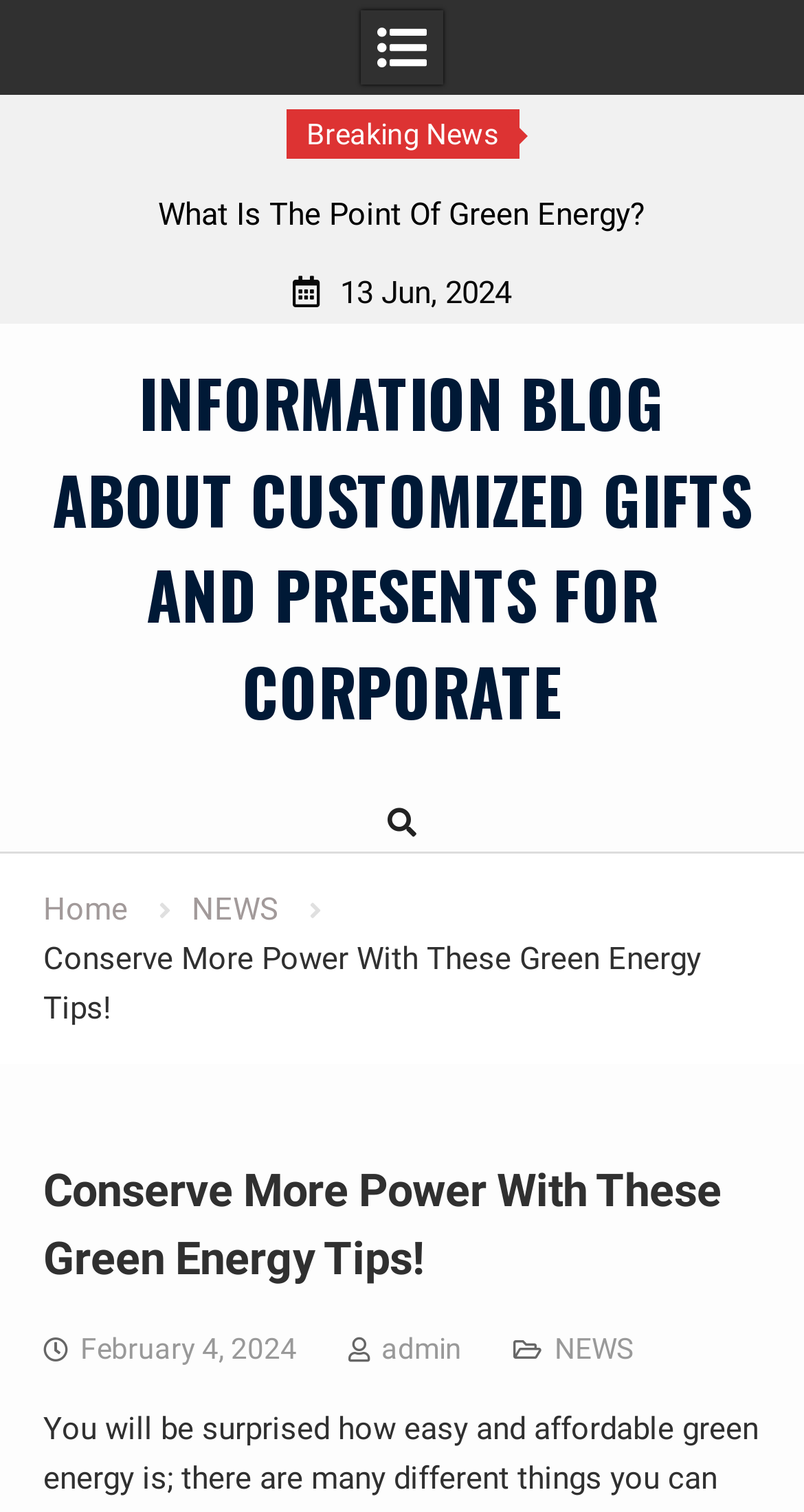What is the date of the news article?
Provide a well-explained and detailed answer to the question.

I found the date of the news article by looking at the subheading of the main article, which is 'Conserve More Power With These Green Energy Tips!'. The date is mentioned as 'February 4, 2024' below the title.